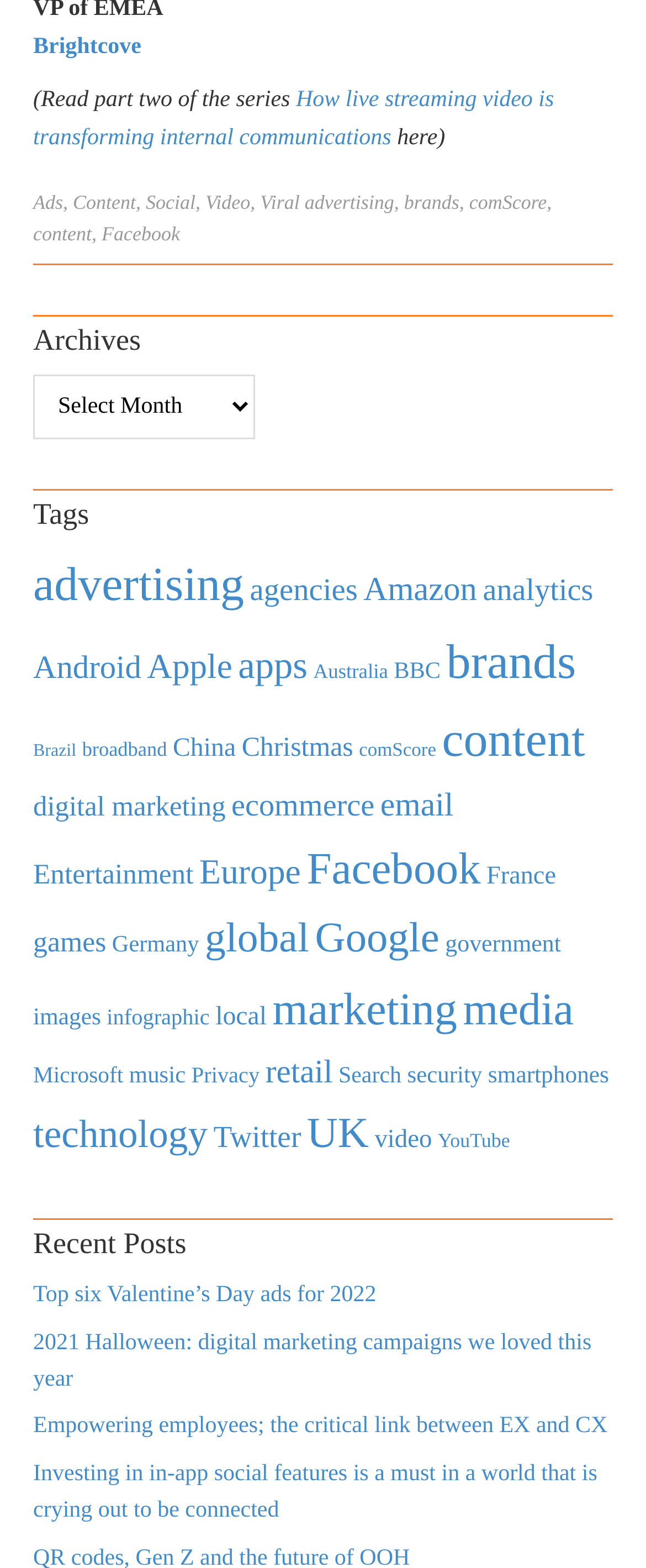Find the bounding box coordinates of the element you need to click on to perform this action: 'Click on the 'advertising' link'. The coordinates should be represented by four float values between 0 and 1, in the format [left, top, right, bottom].

[0.472, 0.122, 0.61, 0.136]